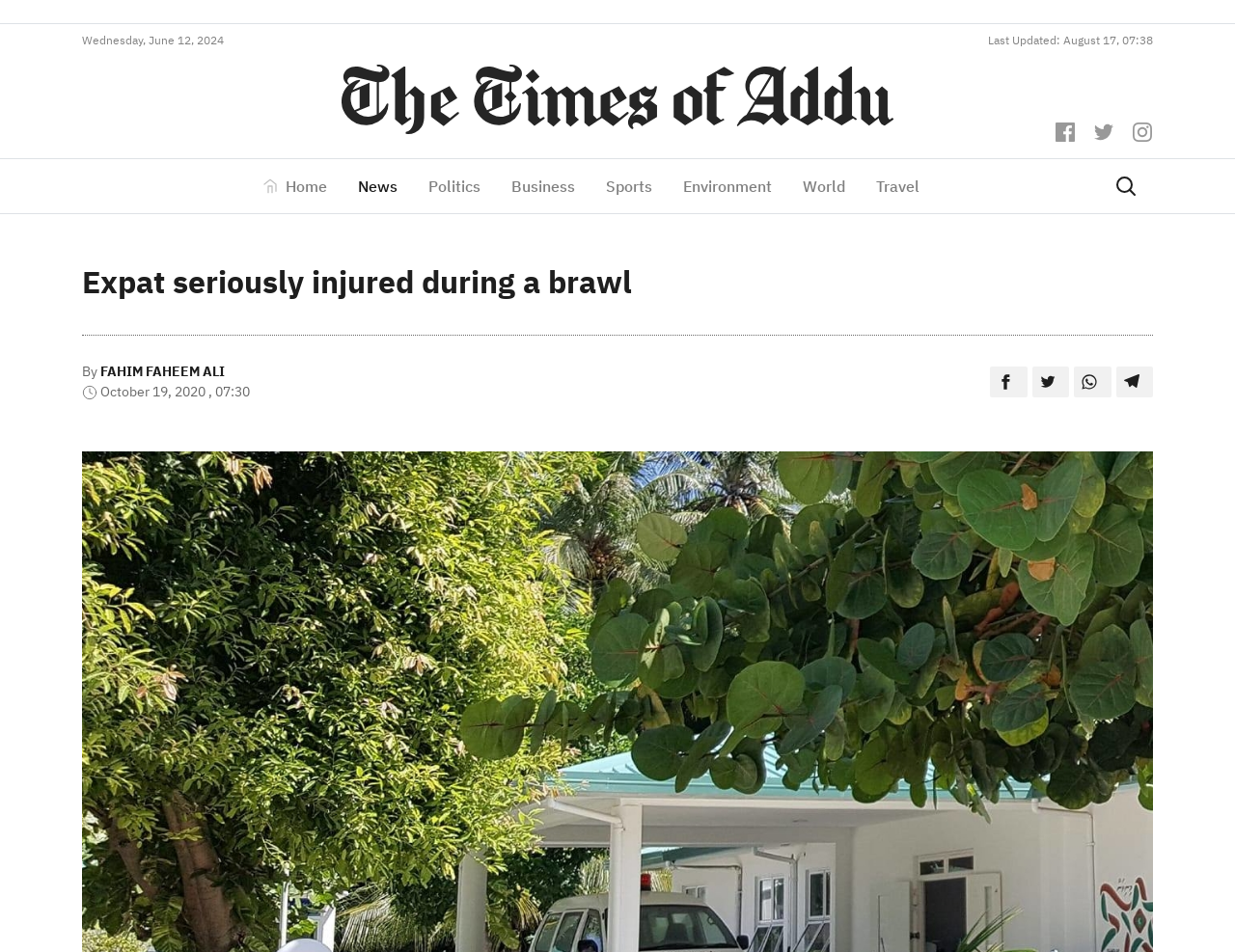Examine the image and give a thorough answer to the following question:
How many social media icons are at the top of the webpage?

I found the social media icons at the top of the webpage, and I counted them. There are three icons: Facebook, Twitter, and Instagram.